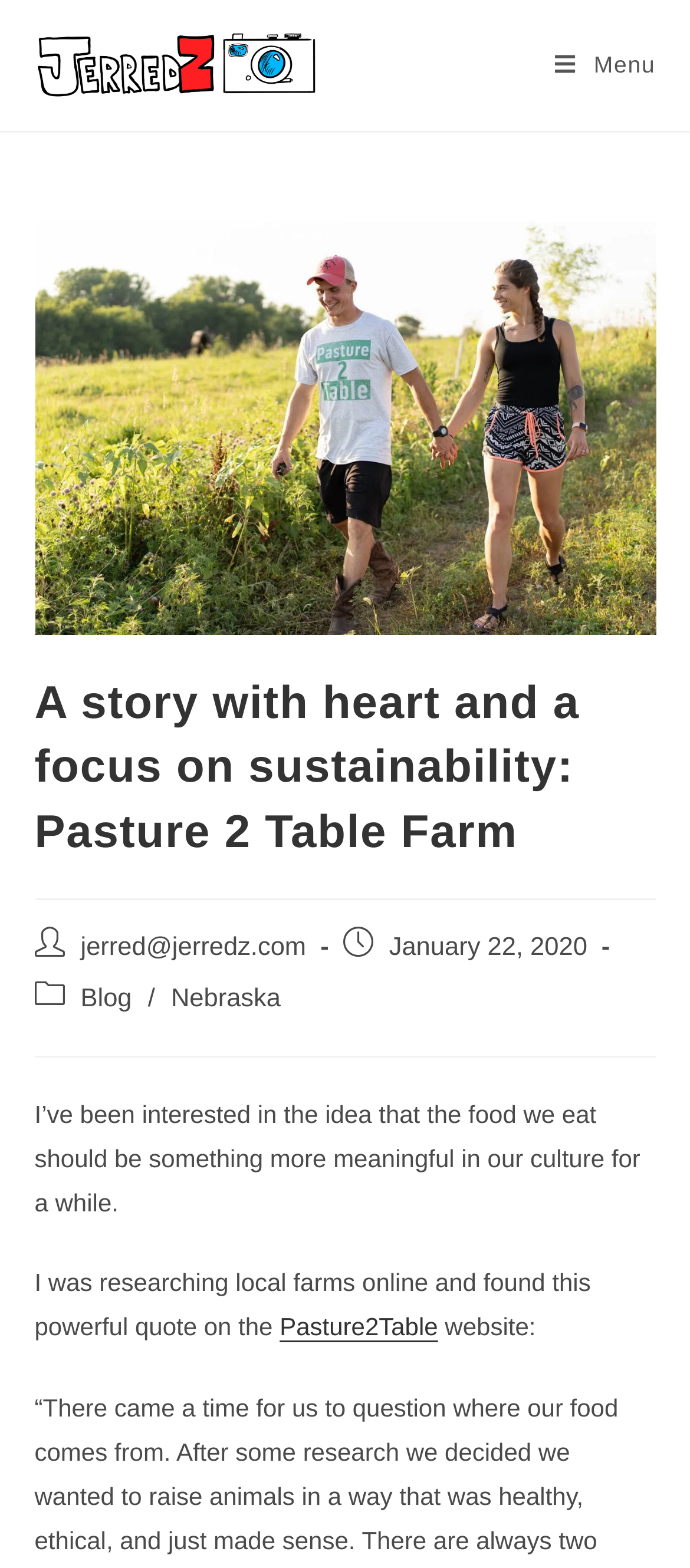Respond with a single word or phrase to the following question:
What is the photographer's email?

jerred@jerredz.com